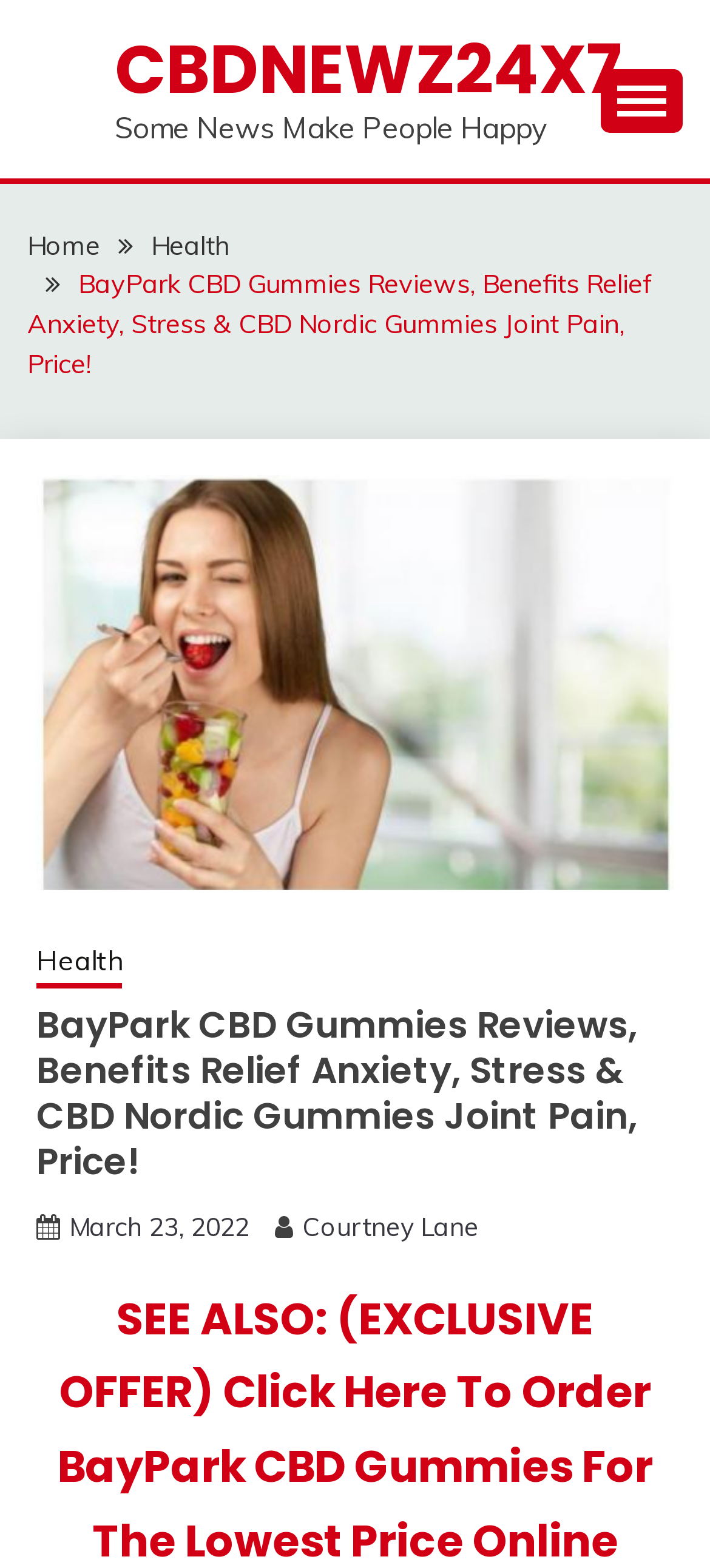What is the category of the webpage?
Examine the webpage screenshot and provide an in-depth answer to the question.

The webpage has a navigation 'Breadcrumbs' which includes a link 'Health' indicating that the category of the webpage is Health.